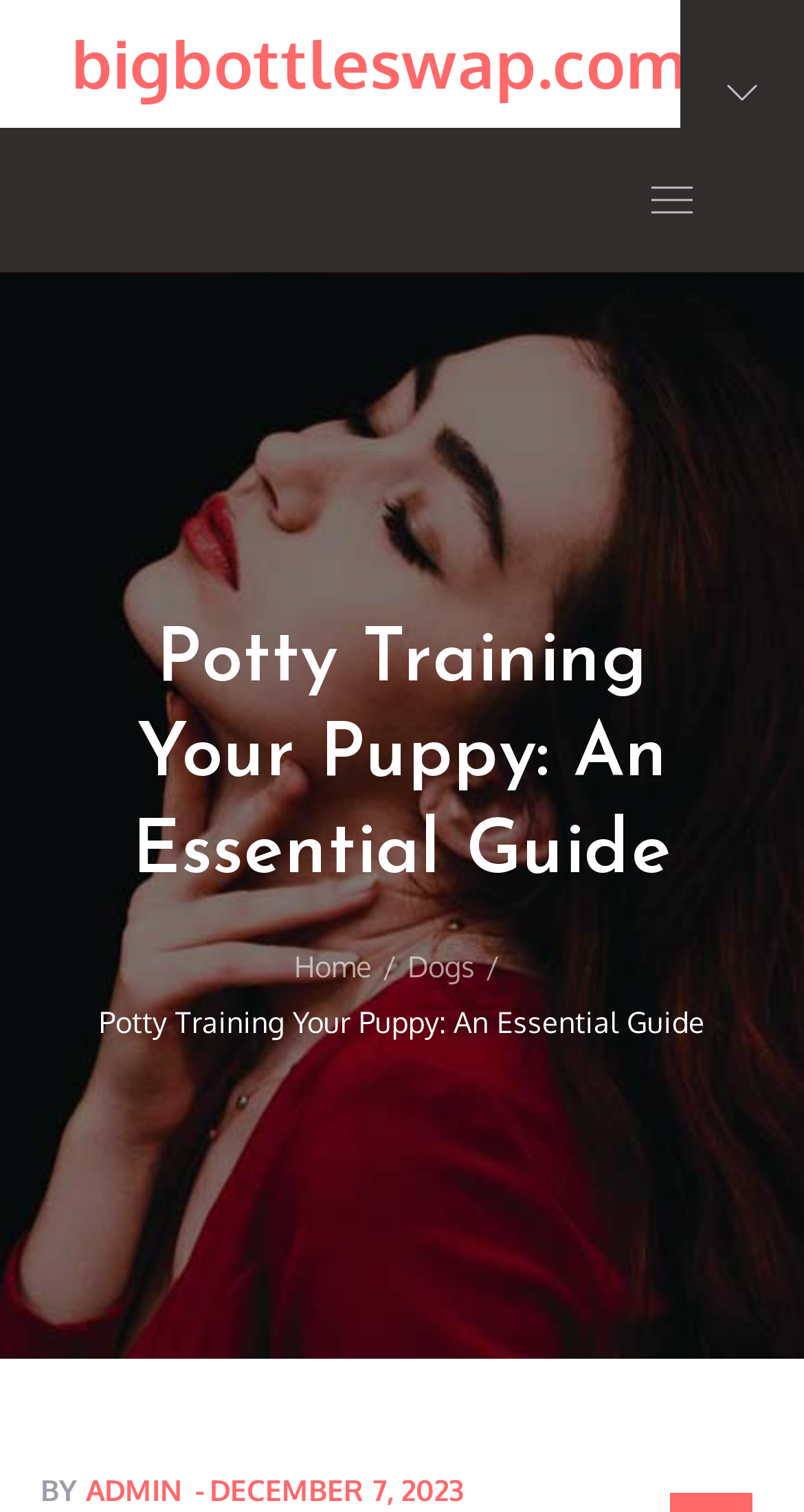Respond to the question below with a single word or phrase: What is the date mentioned at the bottom of the webpage?

DECEMBER 7, 2023